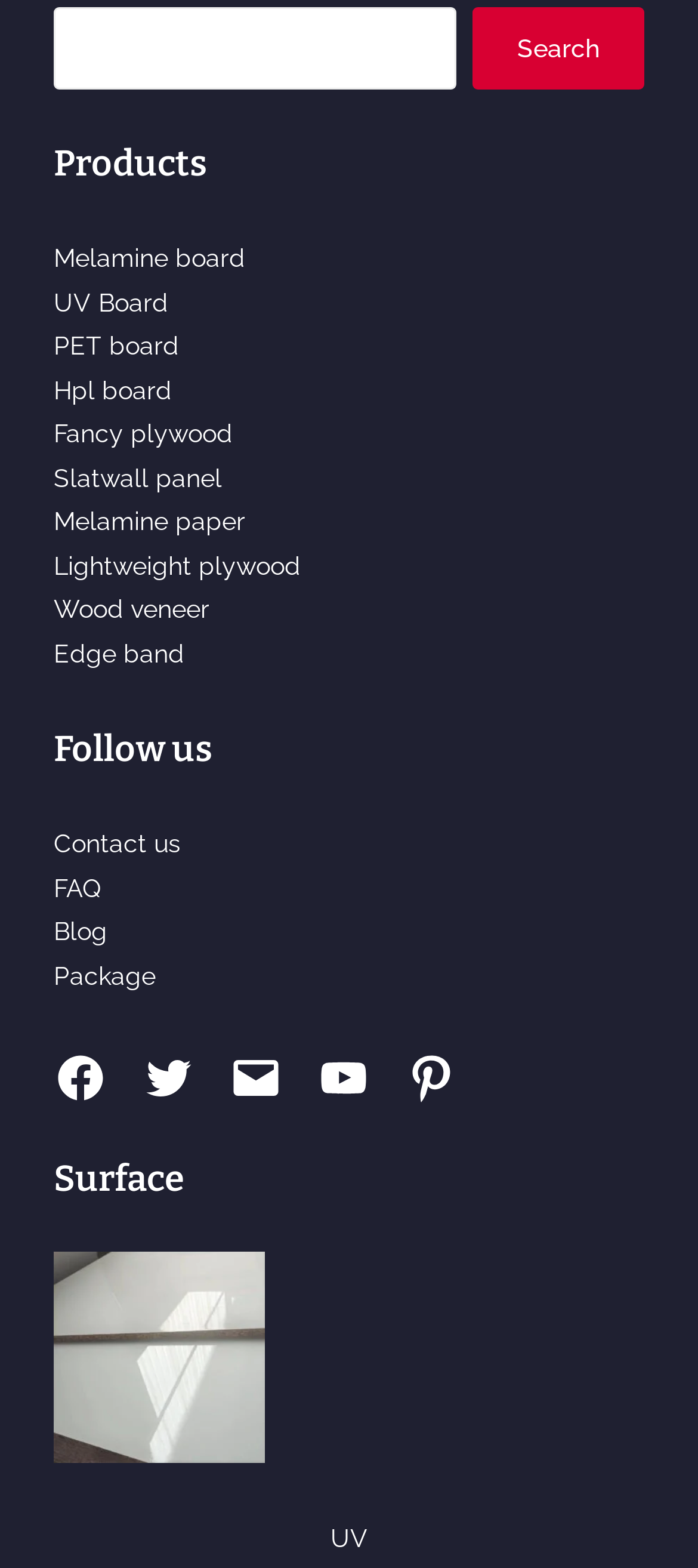Locate the bounding box coordinates of the element you need to click to accomplish the task described by this instruction: "View Surface details".

[0.077, 0.739, 0.923, 0.765]